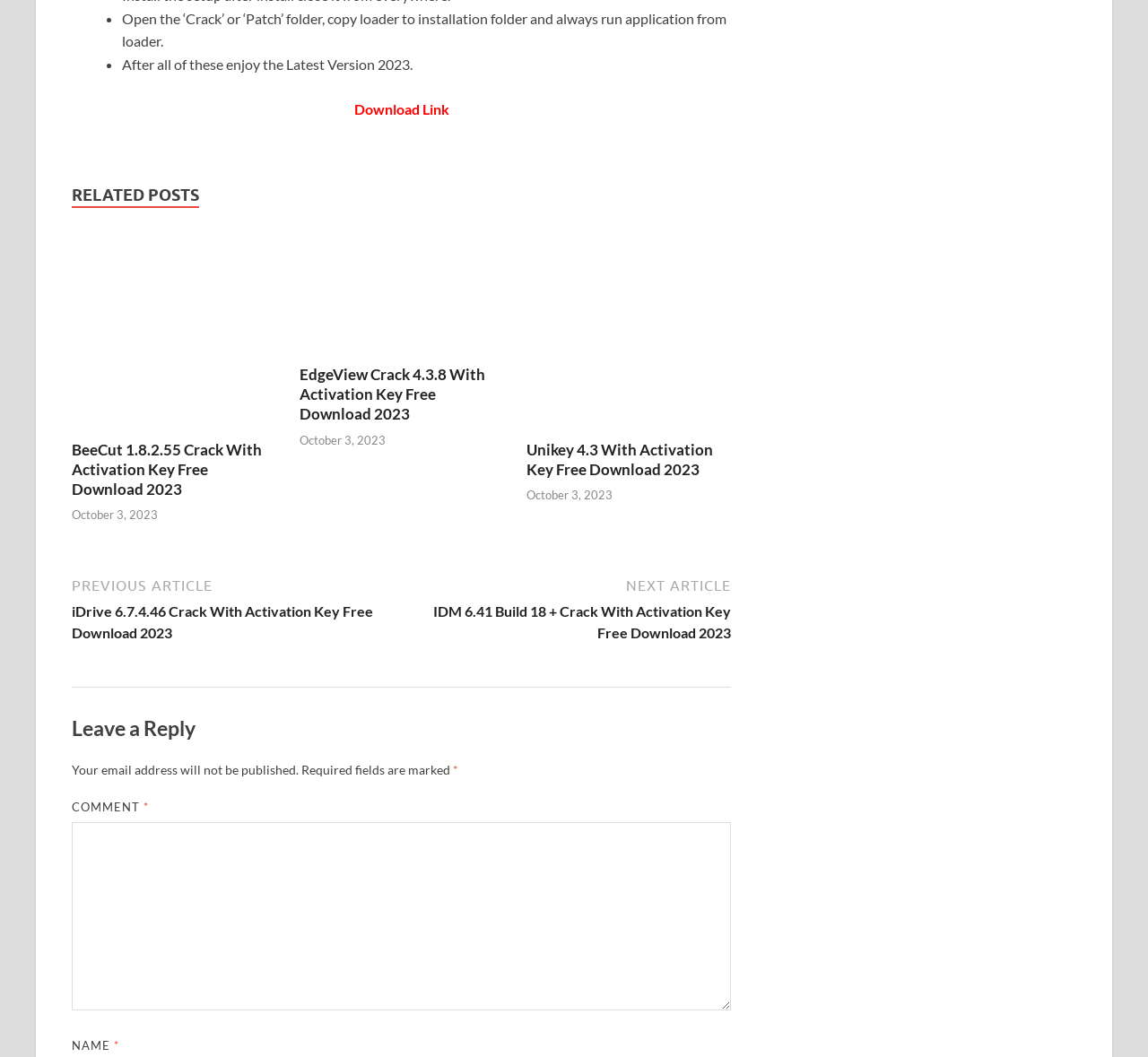Highlight the bounding box coordinates of the element that should be clicked to carry out the following instruction: "Download the software". The coordinates must be given as four float numbers ranging from 0 to 1, i.e., [left, top, right, bottom].

[0.308, 0.095, 0.391, 0.111]